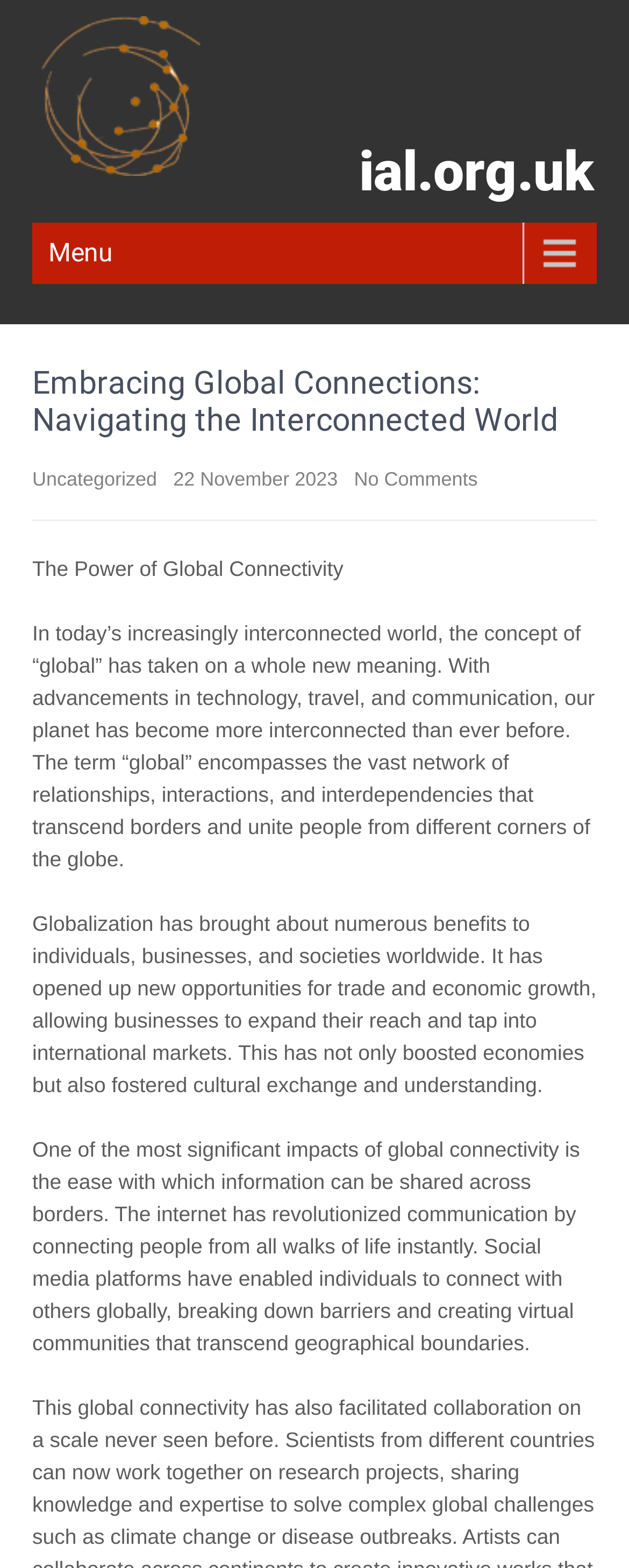What is the date of the article?
Could you please answer the question thoroughly and with as much detail as possible?

I found the date of the article by looking at the StaticText element with the text '22 November 2023' which appears below the menu link.